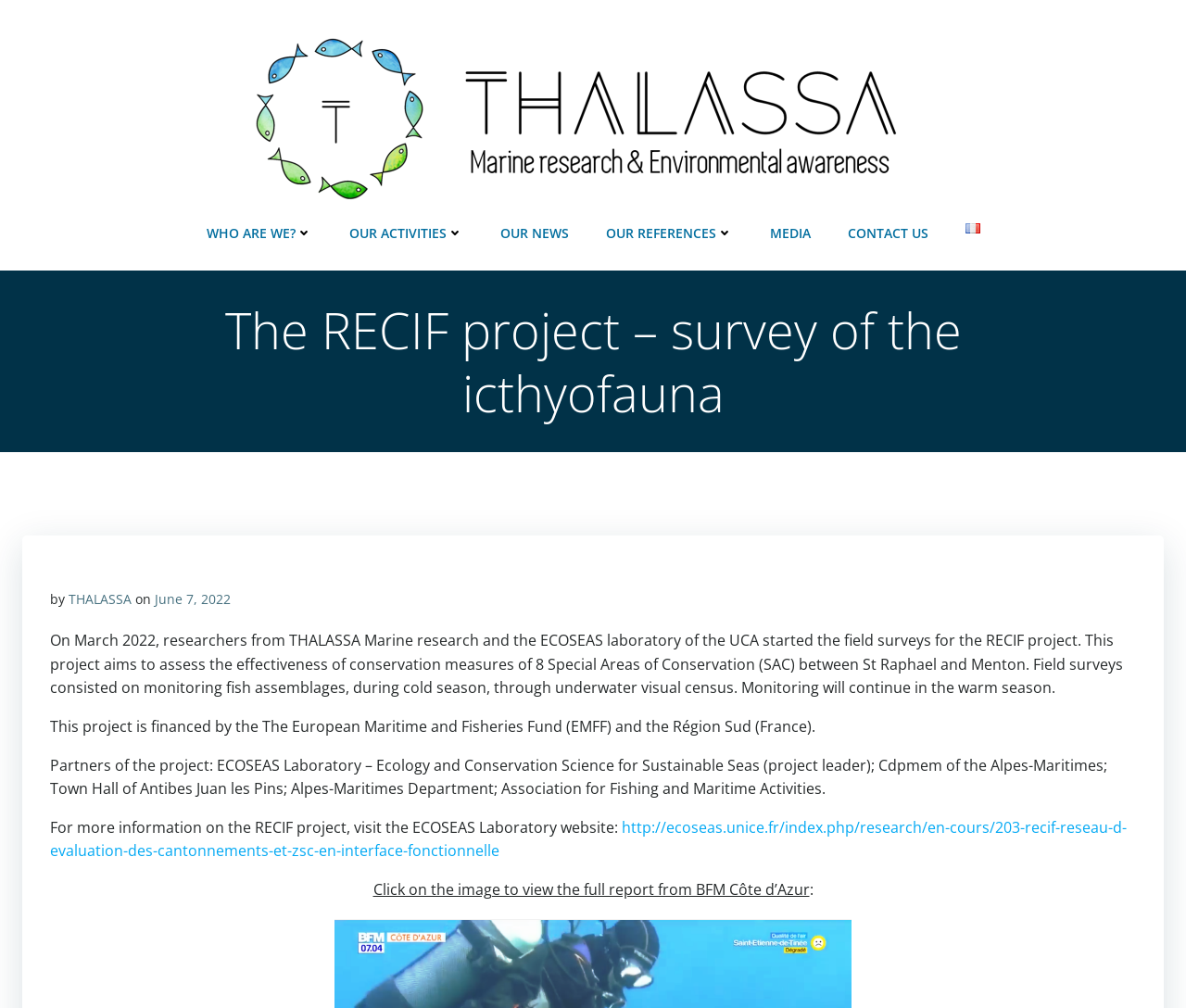Locate and provide the bounding box coordinates for the HTML element that matches this description: "< Previous Atur aja deh!".

None